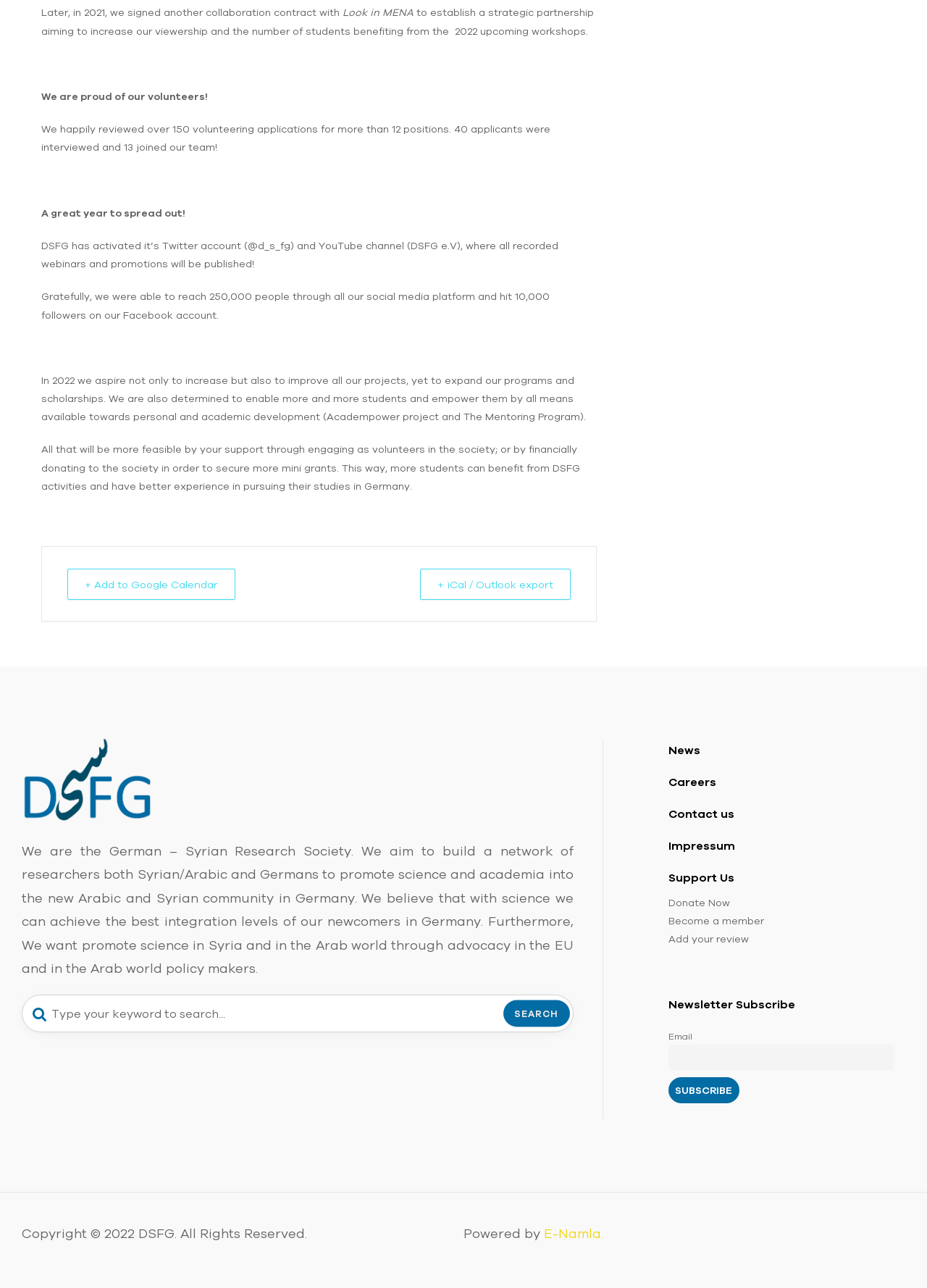Please find the bounding box for the UI element described by: "Donate Now".

[0.721, 0.694, 0.964, 0.708]